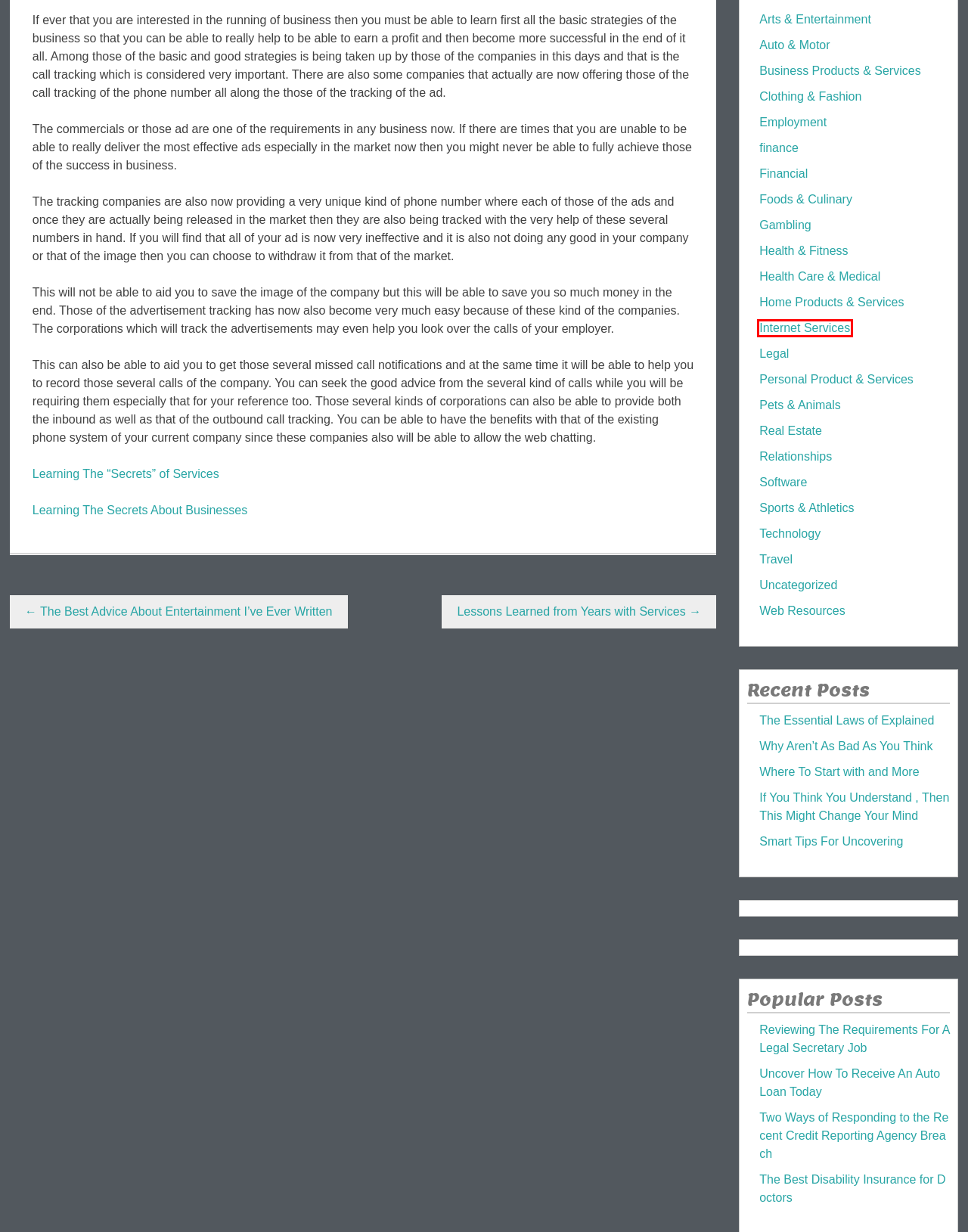You’re provided with a screenshot of a webpage that has a red bounding box around an element. Choose the best matching webpage description for the new page after clicking the element in the red box. The options are:
A. Smart Tips For Uncovering – All About Finance Articles
B. Internet Services – All About Finance Articles
C. Why  Aren’t As Bad As You Think – All About Finance Articles
D. Web Resources – All About Finance Articles
E. Gambling – All About Finance Articles
F. Pets & Animals – All About Finance Articles
G. Home Products & Services – All About Finance Articles
H. Lessons Learned from Years with Services – All About Finance Articles

B